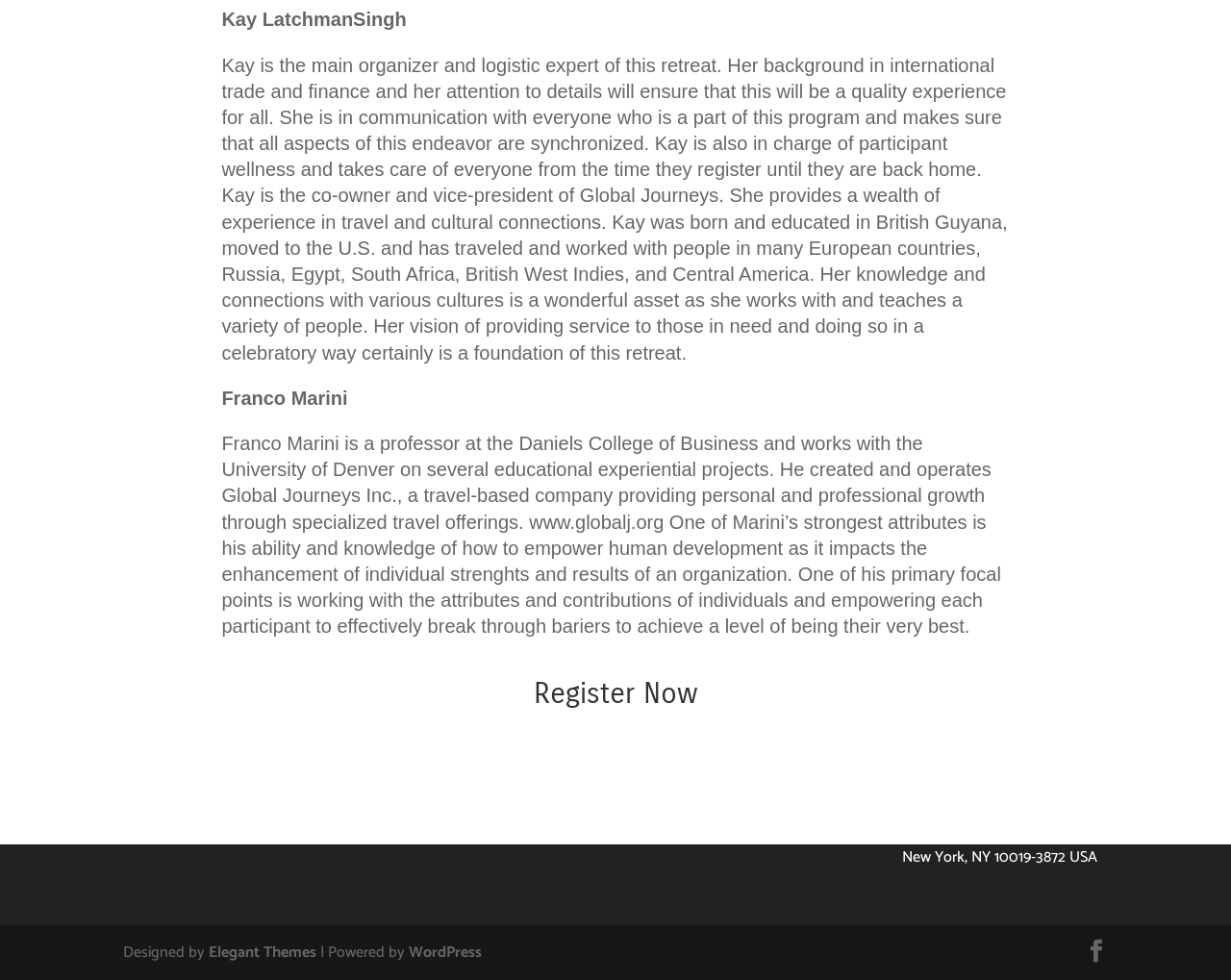What is the name of the company co-owned by Kay?
Please use the image to deliver a detailed and complete answer.

The webpage mentions that Kay is the co-owner and vice-president of Global Journeys, a travel-based company providing personal and professional growth through specialized travel offerings.